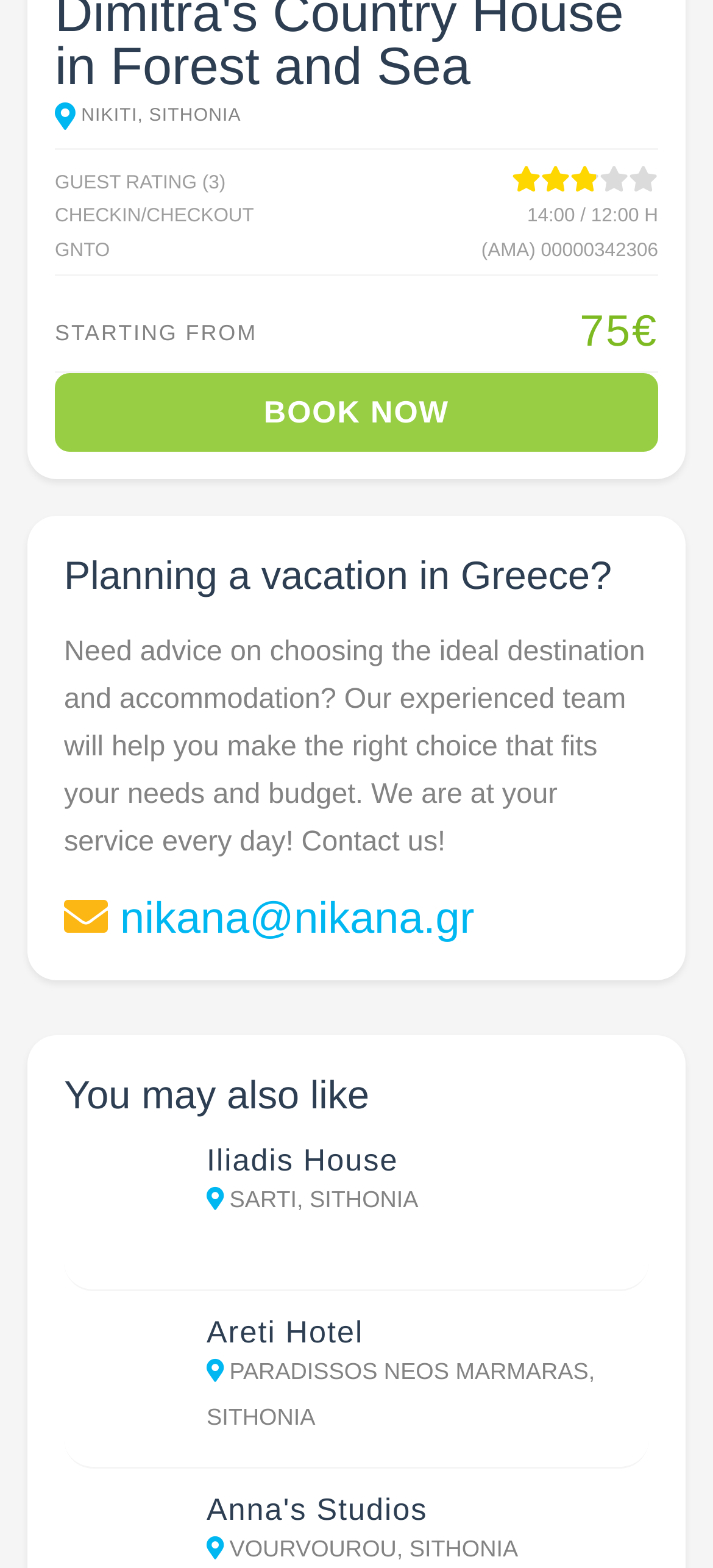Determine the bounding box coordinates of the clickable area required to perform the following instruction: "Click on NIKITI". The coordinates should be represented as four float numbers between 0 and 1: [left, top, right, bottom].

[0.114, 0.067, 0.193, 0.08]